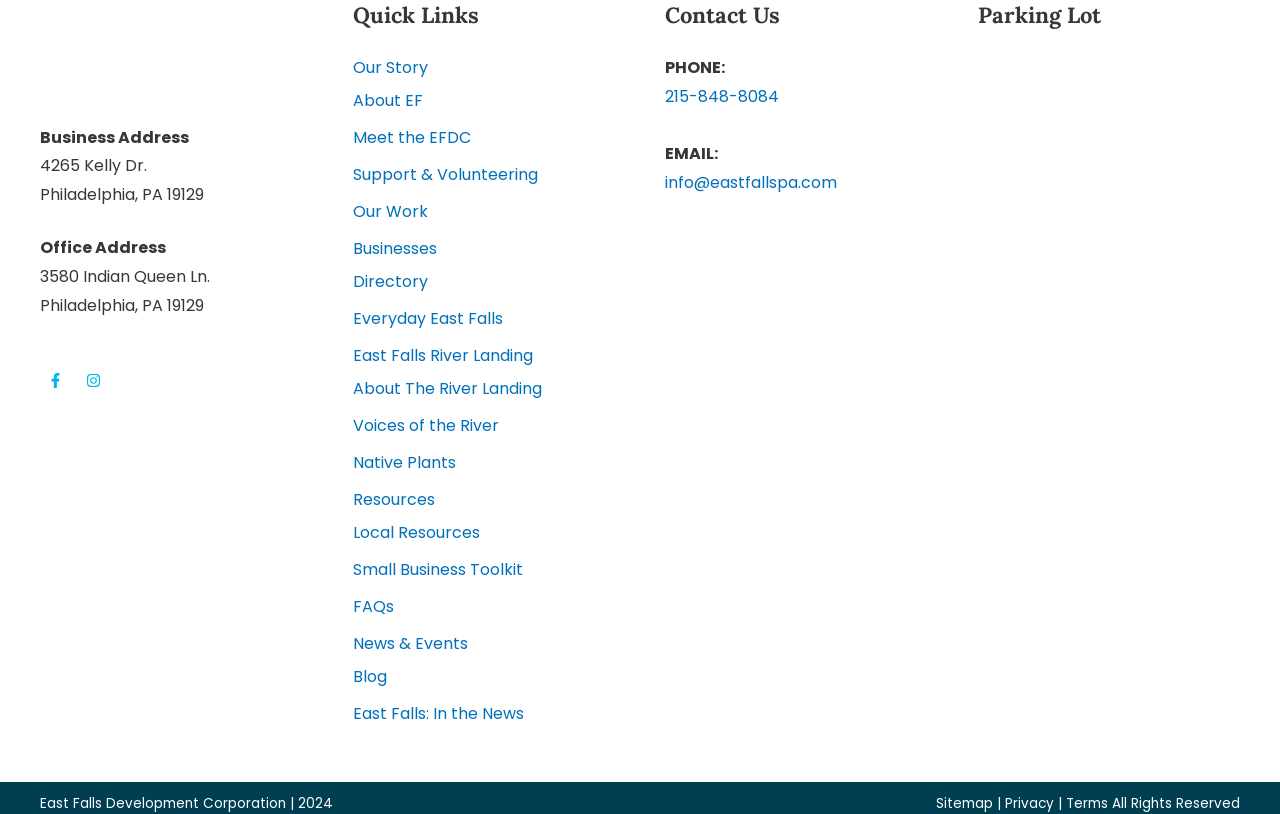Please find the bounding box coordinates of the element that must be clicked to perform the given instruction: "View the business address". The coordinates should be four float numbers from 0 to 1, i.e., [left, top, right, bottom].

[0.031, 0.154, 0.148, 0.182]